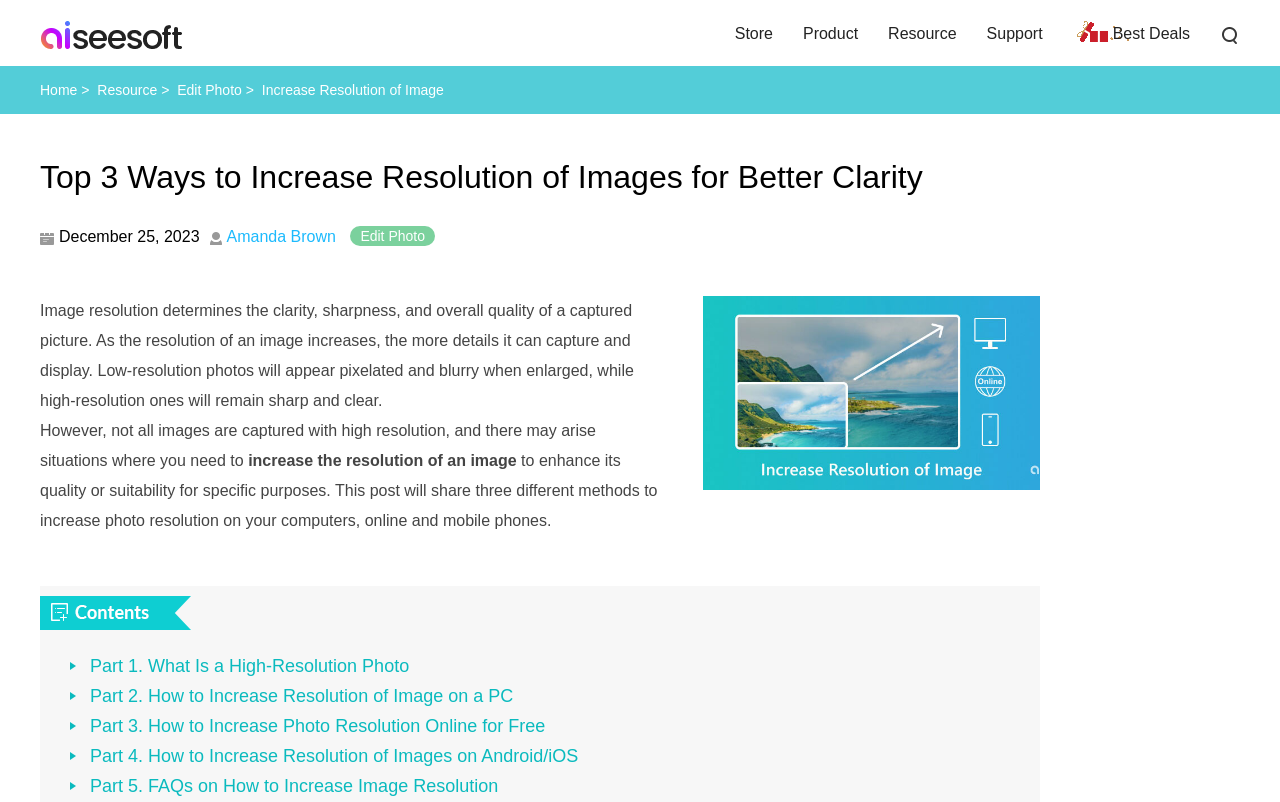How many methods are discussed to increase photo resolution?
Look at the screenshot and give a one-word or phrase answer.

Three